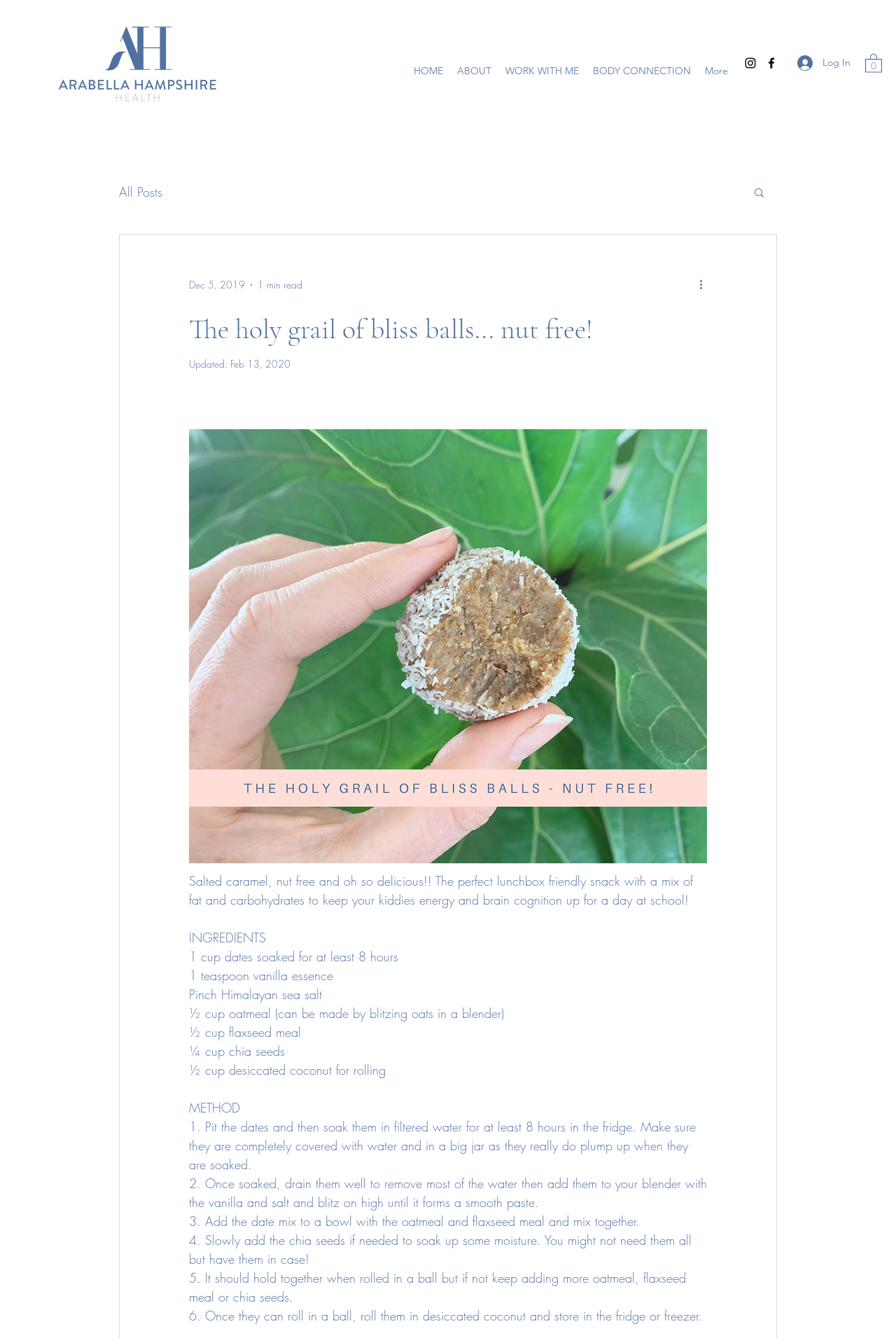Given the description "ABOUT", provide the bounding box coordinates of the corresponding UI element.

[0.502, 0.039, 0.556, 0.067]